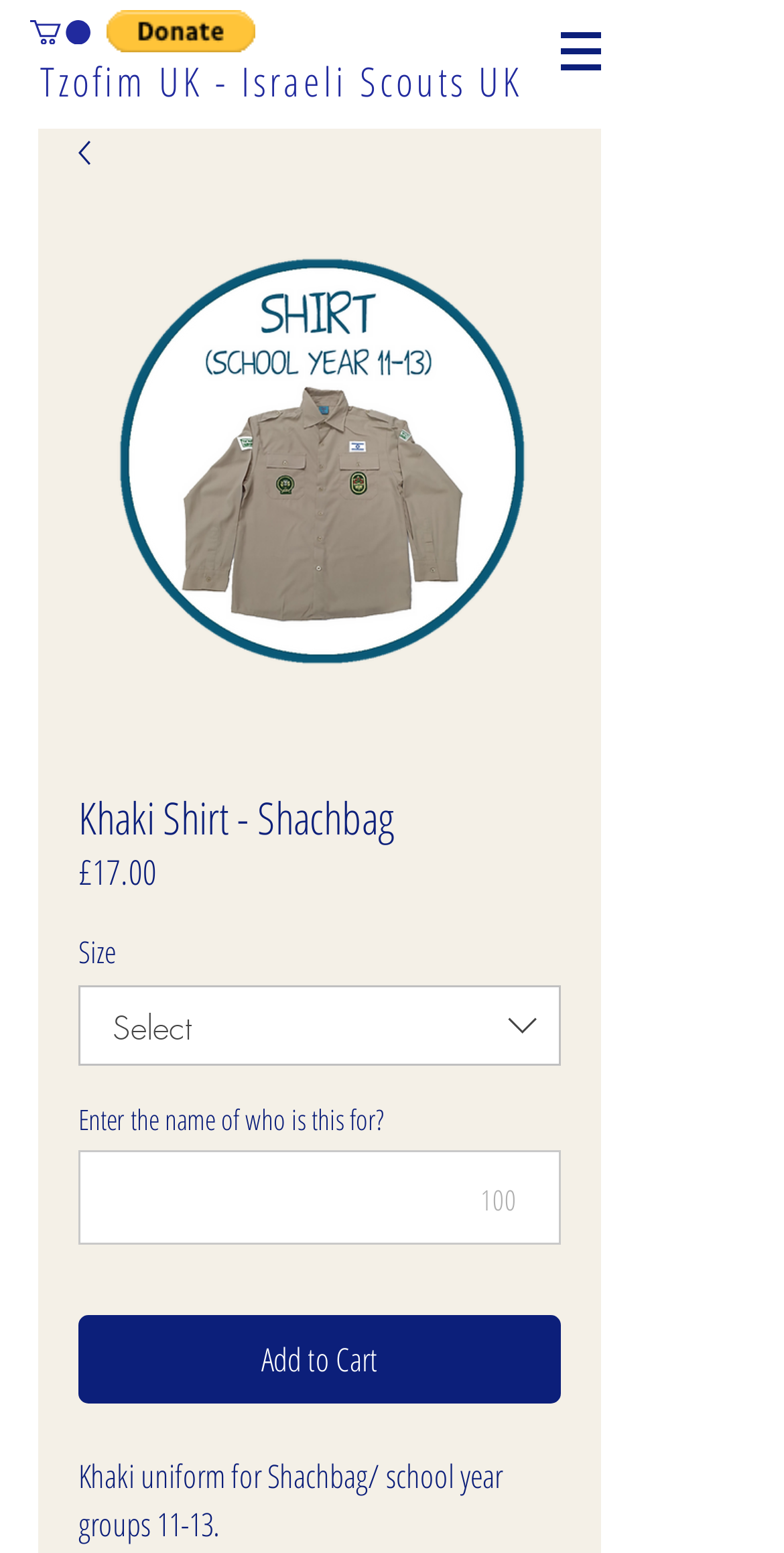What is the recommended attire for school year groups 11-13?
Look at the image and respond with a single word or a short phrase.

Khaki uniform